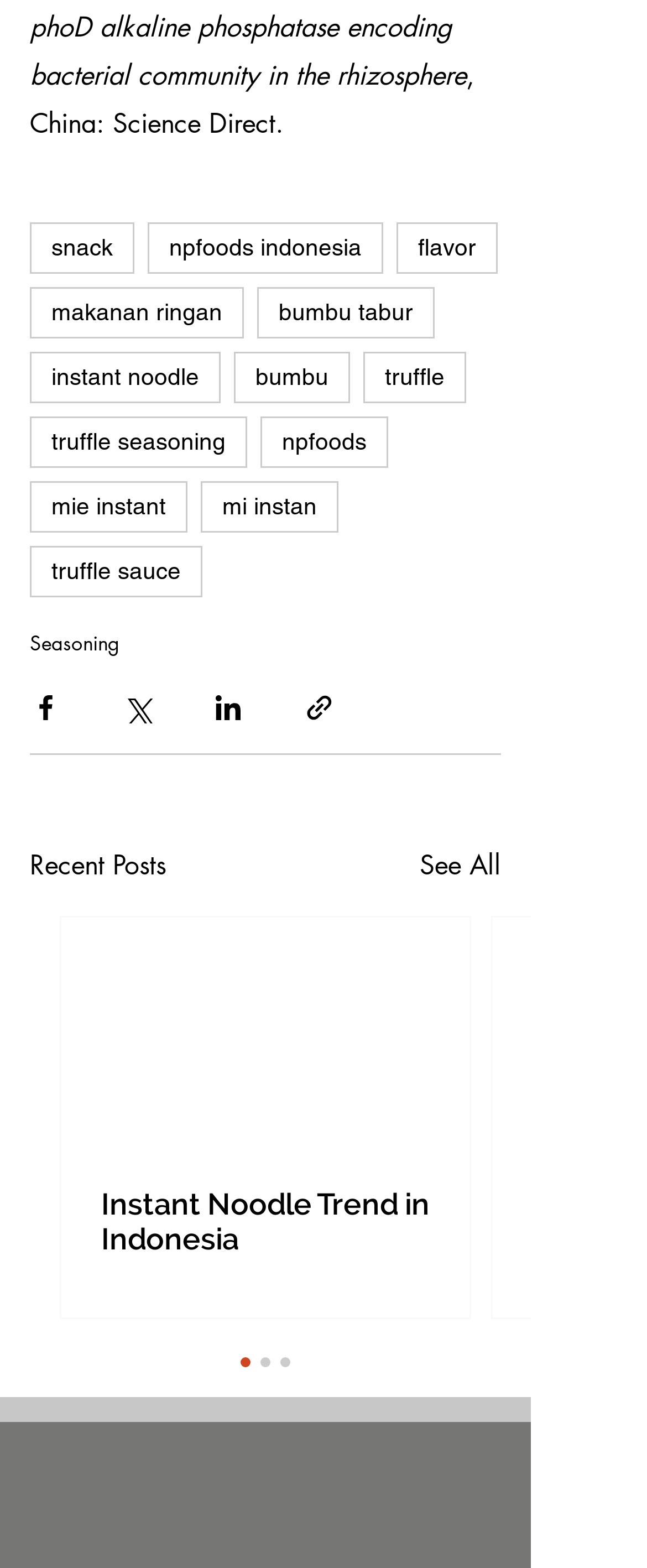Could you provide the bounding box coordinates for the portion of the screen to click to complete this instruction: "View recent posts"?

[0.046, 0.539, 0.256, 0.565]